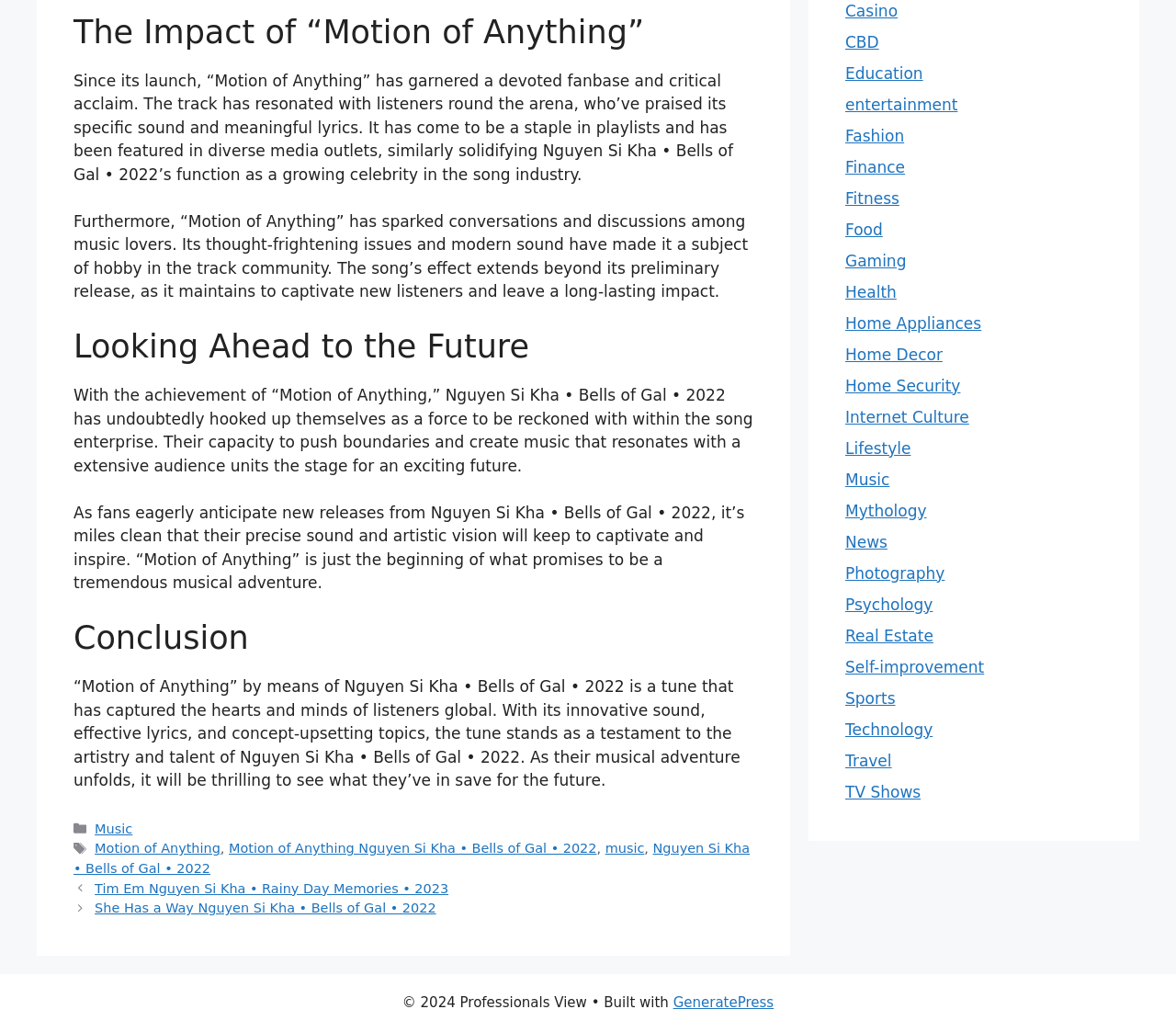What is the tone of the article?
Based on the image, provide a one-word or brief-phrase response.

Positive